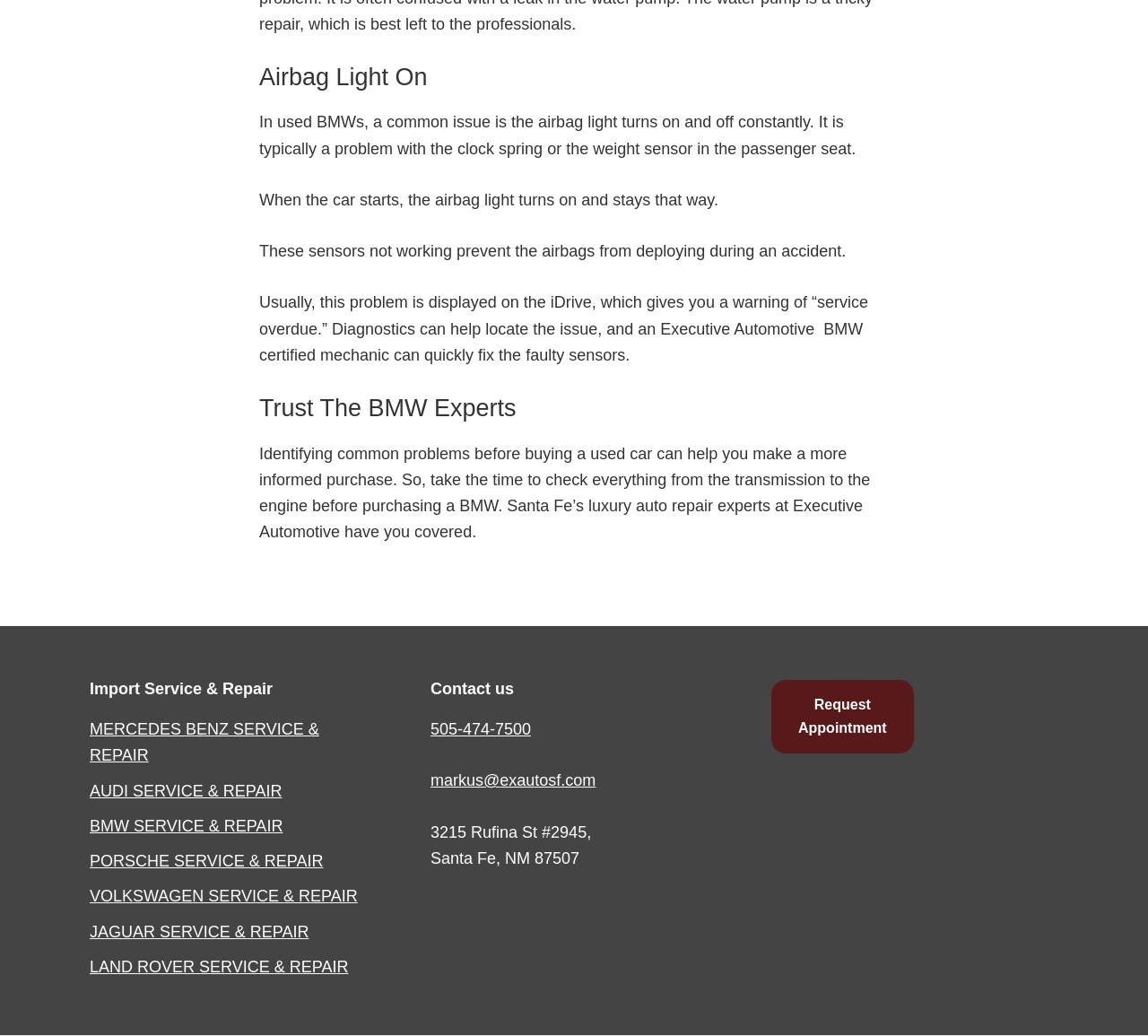Please identify the bounding box coordinates of the element that needs to be clicked to perform the following instruction: "Click BMW SERVICE & REPAIR".

[0.078, 0.789, 0.246, 0.806]